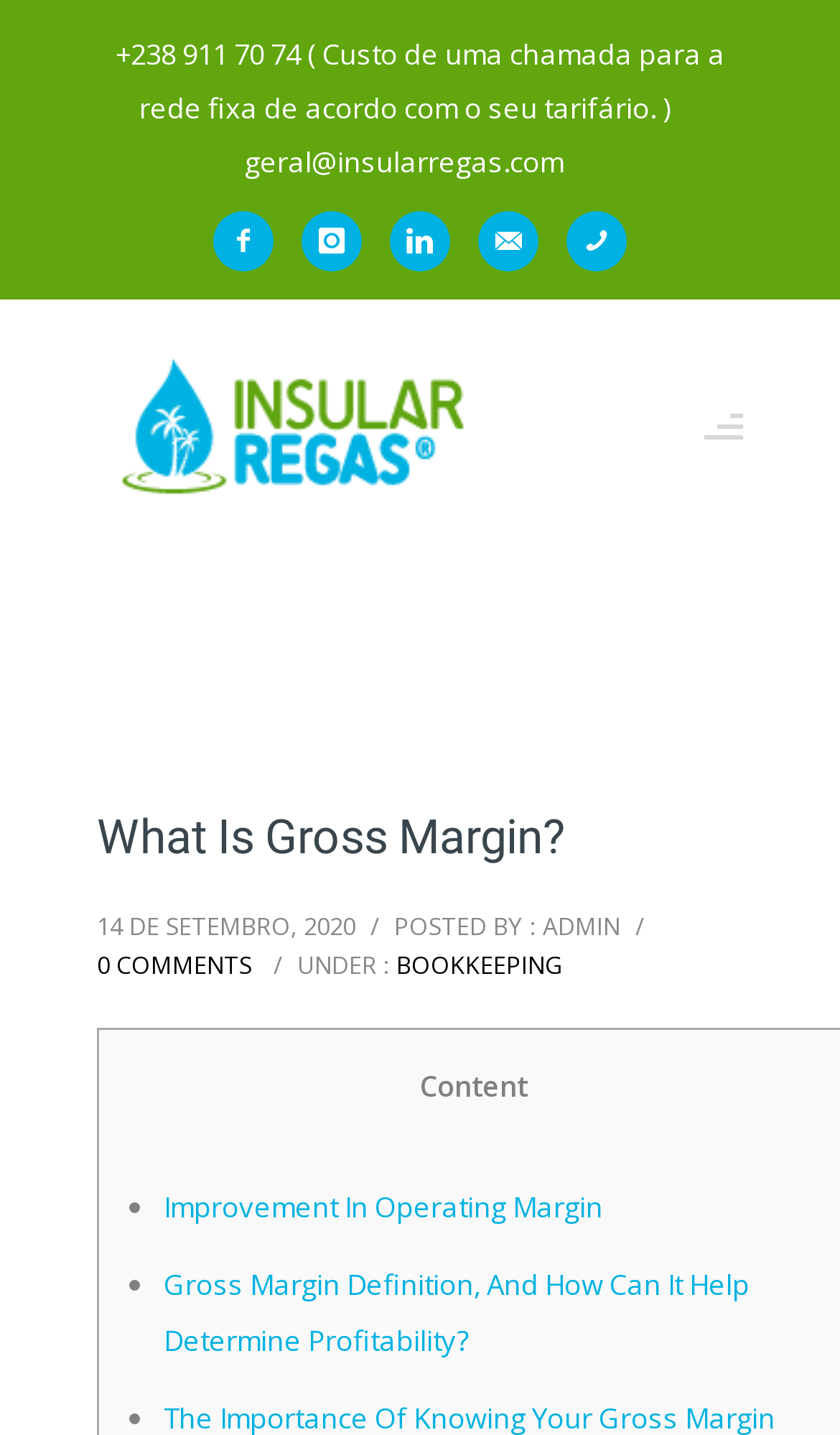Locate the bounding box coordinates of the area you need to click to fulfill this instruction: 'Open the link to Improvement In Operating Margin'. The coordinates must be in the form of four float numbers ranging from 0 to 1: [left, top, right, bottom].

[0.195, 0.827, 0.718, 0.854]